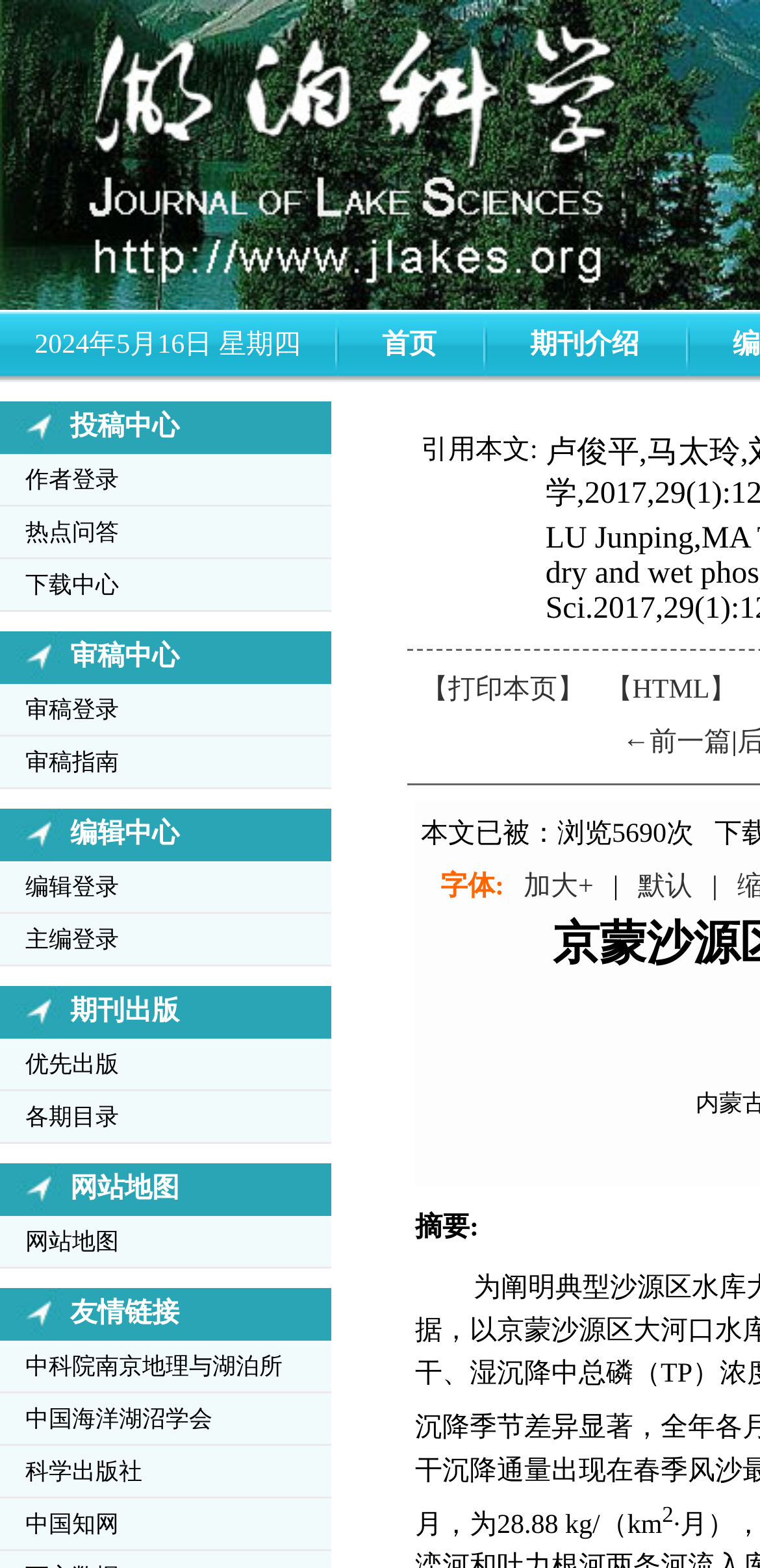Find the bounding box coordinates for the area that must be clicked to perform this action: "download files".

[0.033, 0.357, 0.4, 0.389]